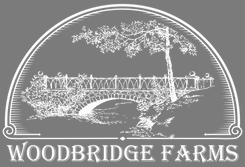Refer to the image and provide an in-depth answer to the question:
What is the atmosphere conveyed by the logo?

The atmosphere conveyed by the logo is tranquil, which is achieved through the combination of natural elements such as the tree and the serene landscape, suggesting a peaceful and inviting environment.